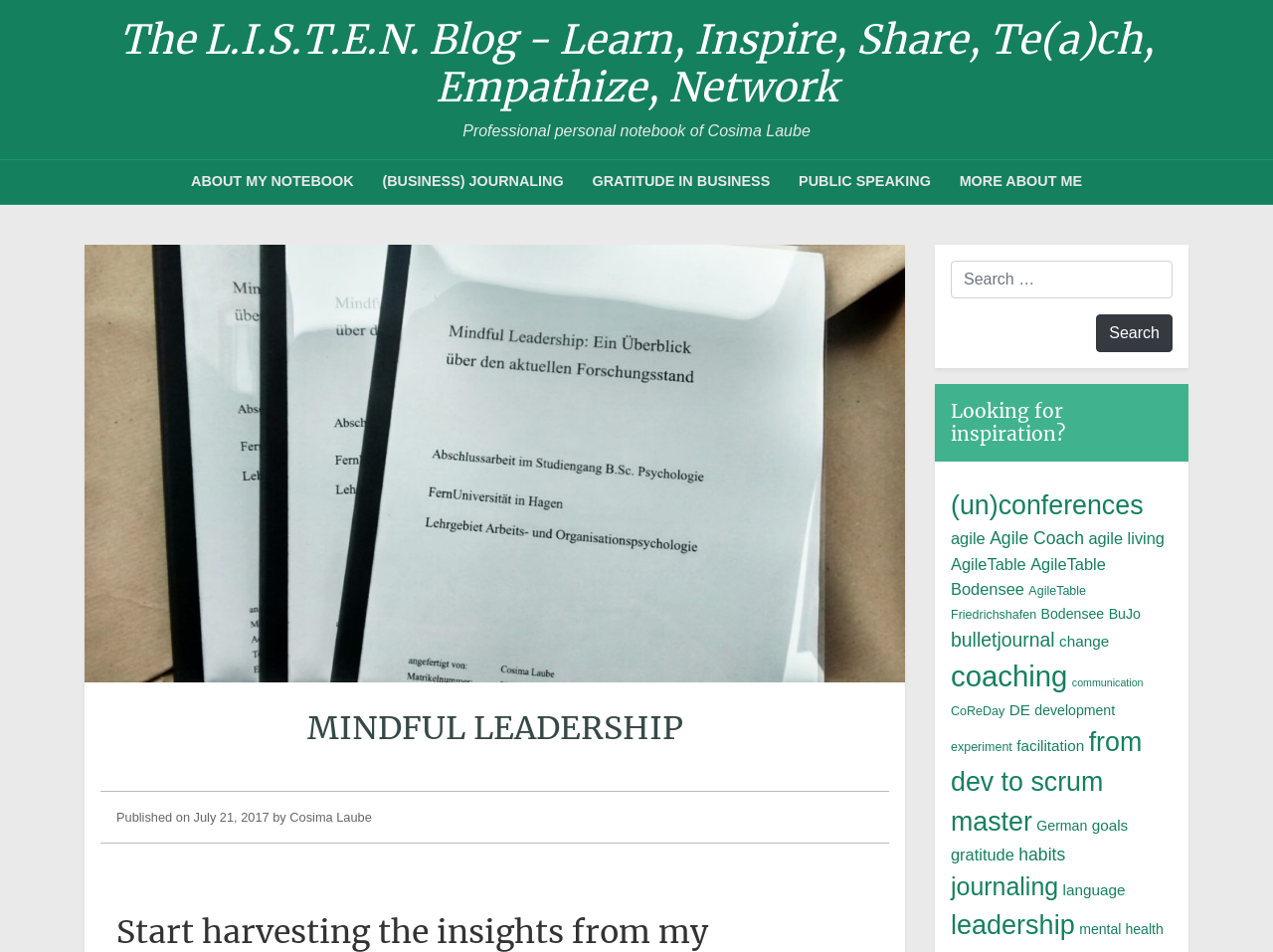Please locate the bounding box coordinates of the element's region that needs to be clicked to follow the instruction: "Explore gratitude in business". The bounding box coordinates should be provided as four float numbers between 0 and 1, i.e., [left, top, right, bottom].

[0.459, 0.172, 0.611, 0.211]